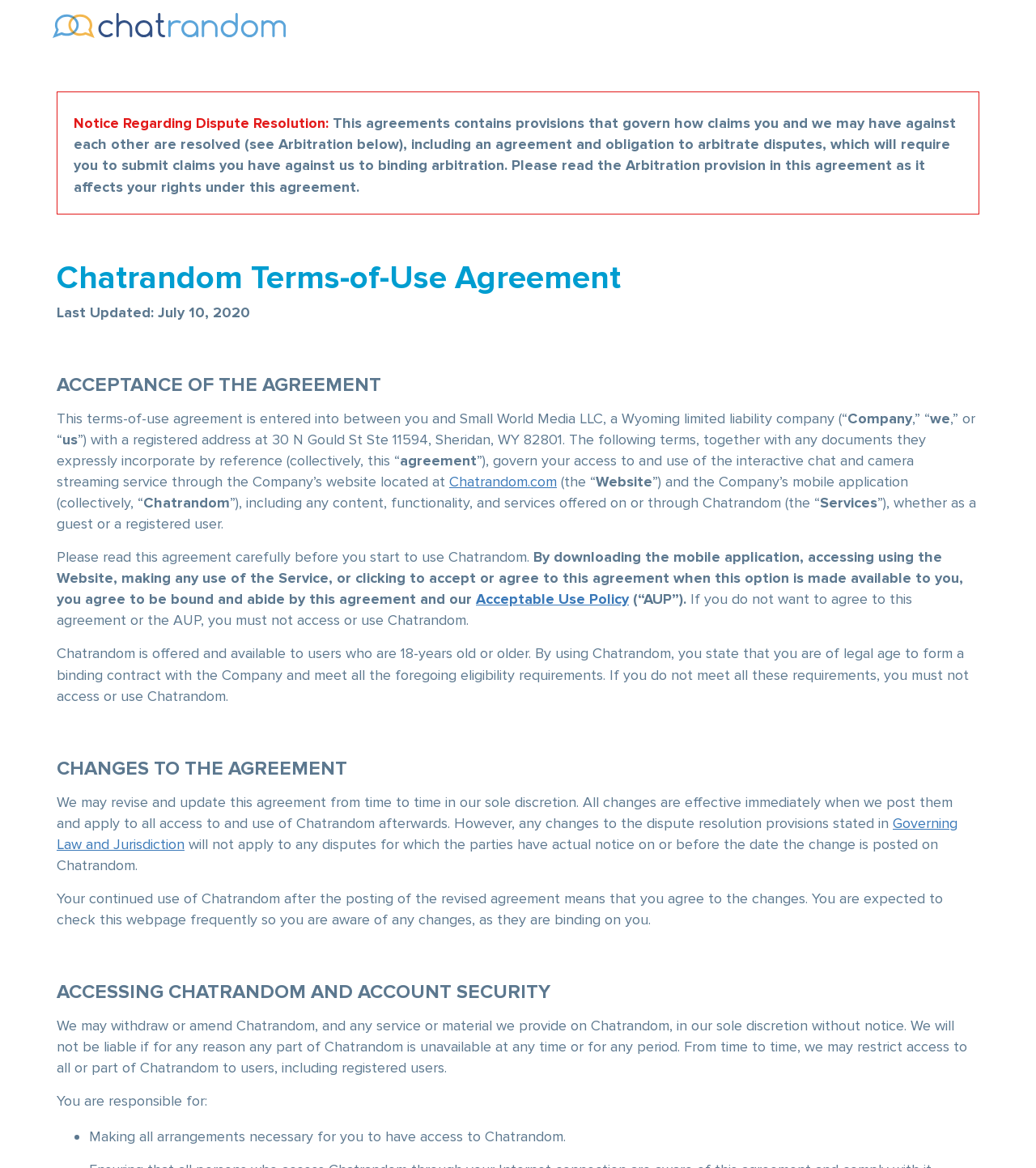Please give a succinct answer to the question in one word or phrase:
What is the purpose of this webpage?

Terms of Service